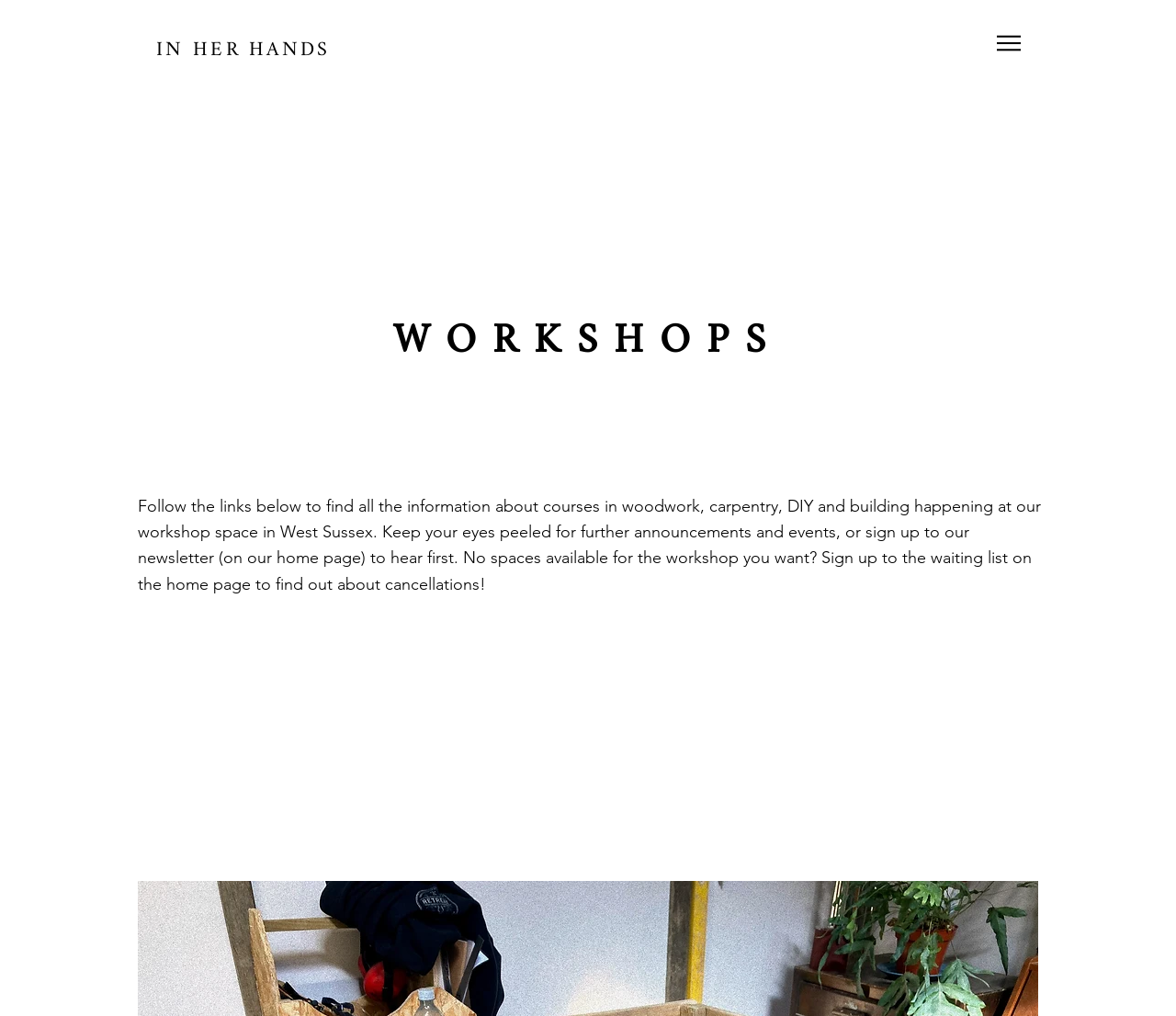Given the element description "IN HER HANDS", identify the bounding box of the corresponding UI element.

[0.133, 0.029, 0.281, 0.07]